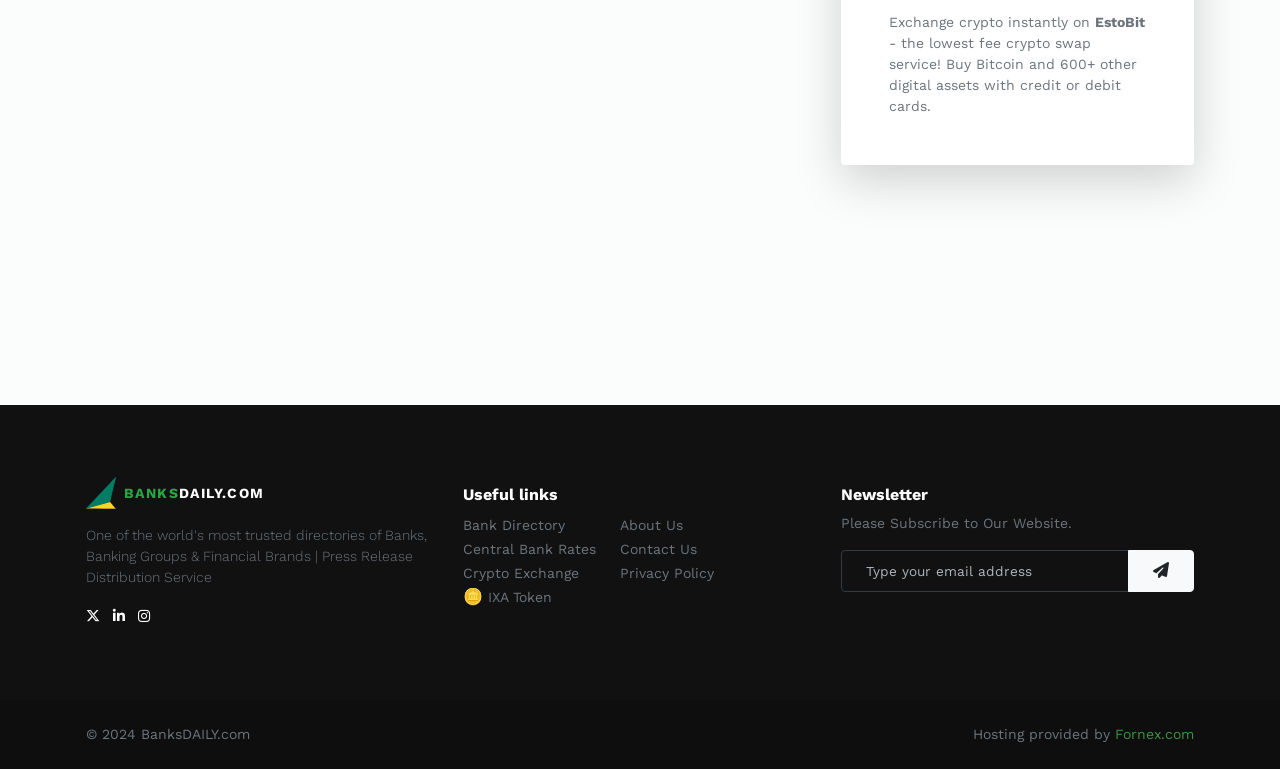Identify the bounding box coordinates of the clickable section necessary to follow the following instruction: "Search for a topic". The coordinates should be presented as four float numbers from 0 to 1, i.e., [left, top, right, bottom].

None